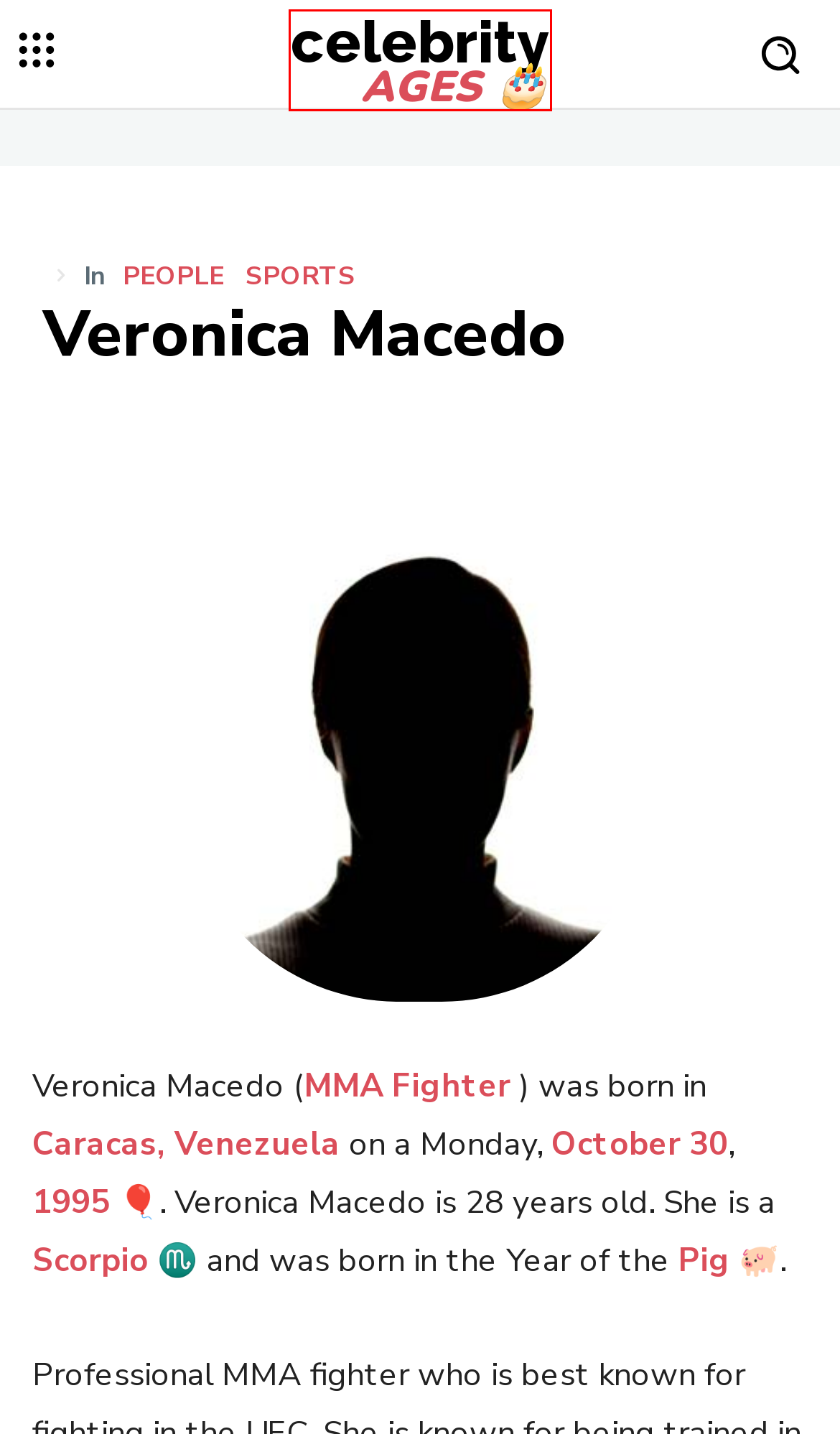Please examine the screenshot provided, which contains a red bounding box around a UI element. Select the webpage description that most accurately describes the new page displayed after clicking the highlighted element. Here are the candidates:
A. Gracie Markus (TikTok Star) - Life, Age, Zodiac | Celebrity Ages
B. Maria Philibert (Instagram Star) - Life, Age, Zodiac | Celebrity Ages
C. Scorpio Archives | Celebrity Ages
D. People Archives | Celebrity Ages
E. Sports Archives | Celebrity Ages
F. Eduardo Corassa (YouTuber) - Life, Age, Zodiac | Celebrity Ages
G. MMA Fighters Archives | Celebrity Ages
H. Today's Famous Birthdays, Celebrity Ages & Birth Dates ⋆ Celebrity Ages

H